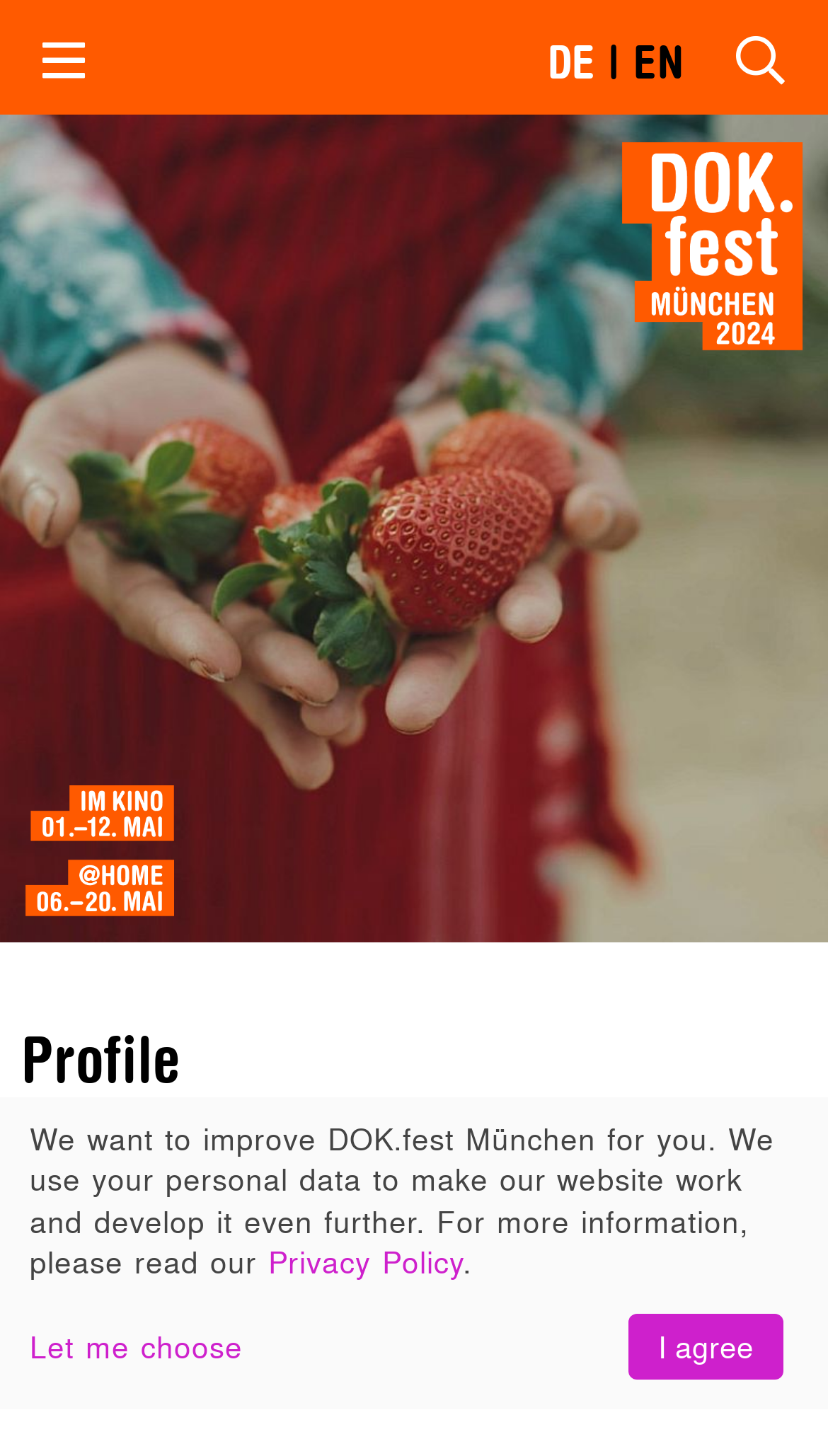What is the topic of the webpage section below the profile?
Please craft a detailed and exhaustive response to the question.

The topic of the webpage section below the profile can be determined by reading the text, which mentions 'We want to improve DOK.fest München for you. We use your personal data to make our website work and develop it even further.' and provides a link to the 'Privacy Policy'.